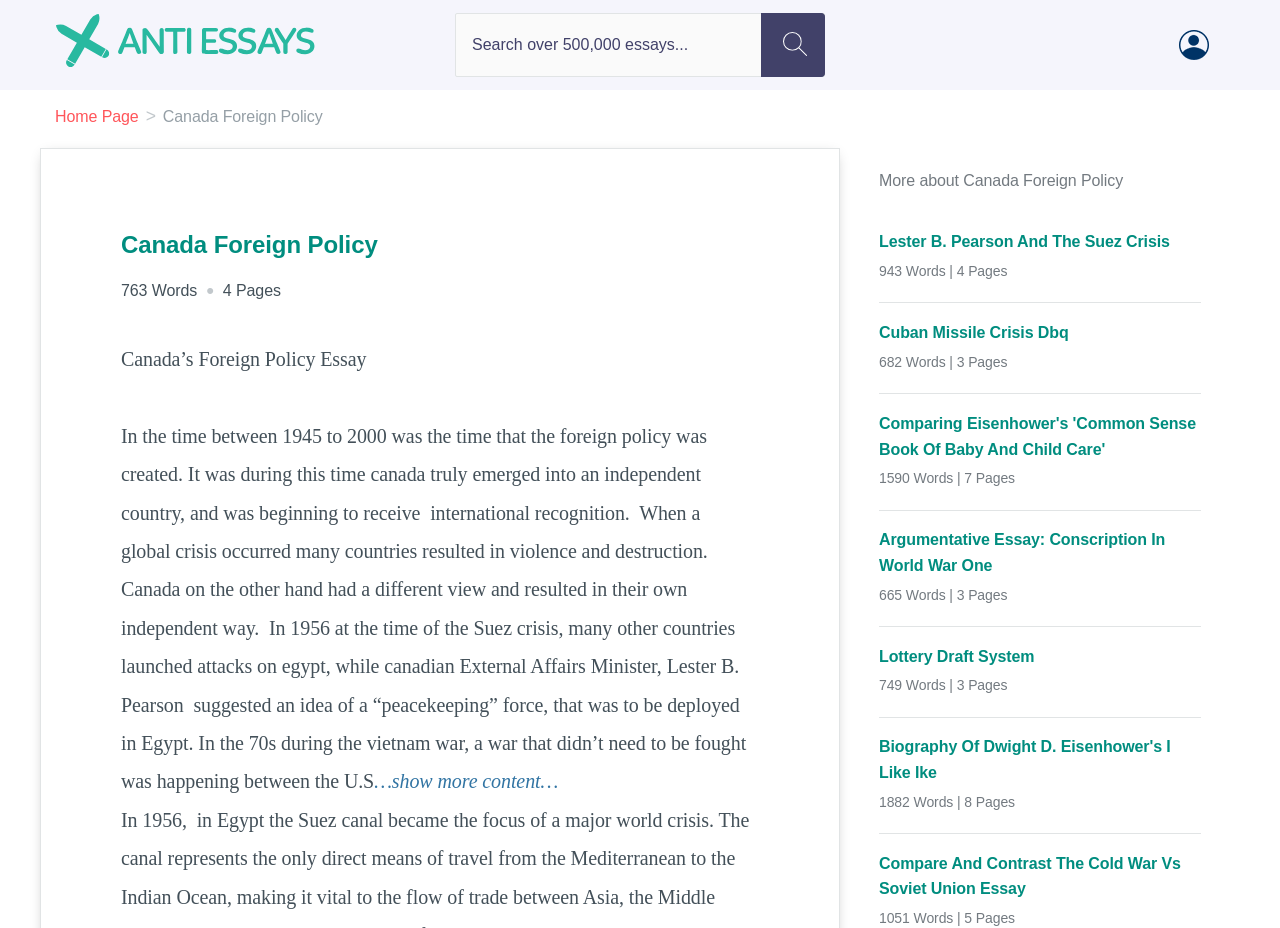Identify the coordinates of the bounding box for the element described below: "Lottery Draft System". Return the coordinates as four float numbers between 0 and 1: [left, top, right, bottom].

[0.687, 0.694, 0.938, 0.721]